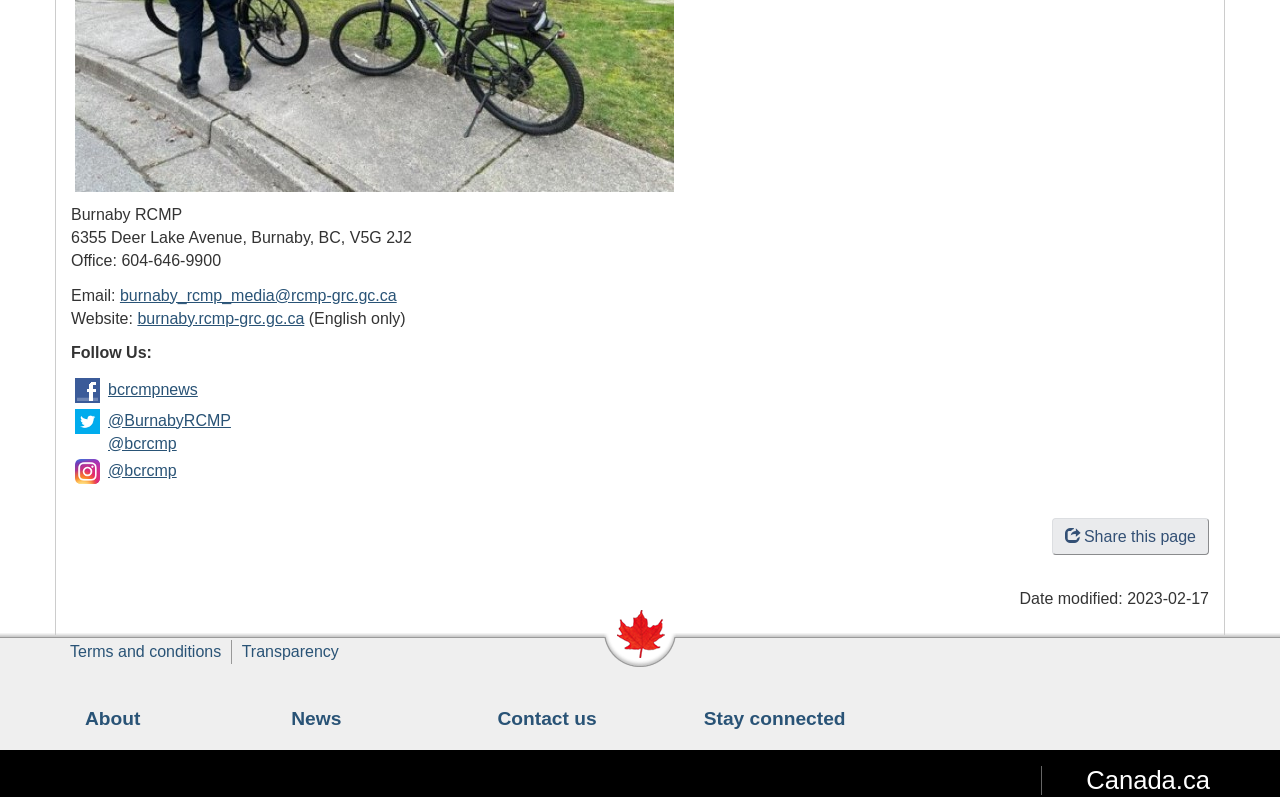Can you show the bounding box coordinates of the region to click on to complete the task described in the instruction: "Learn about biomarkers predicting weight loss"?

None